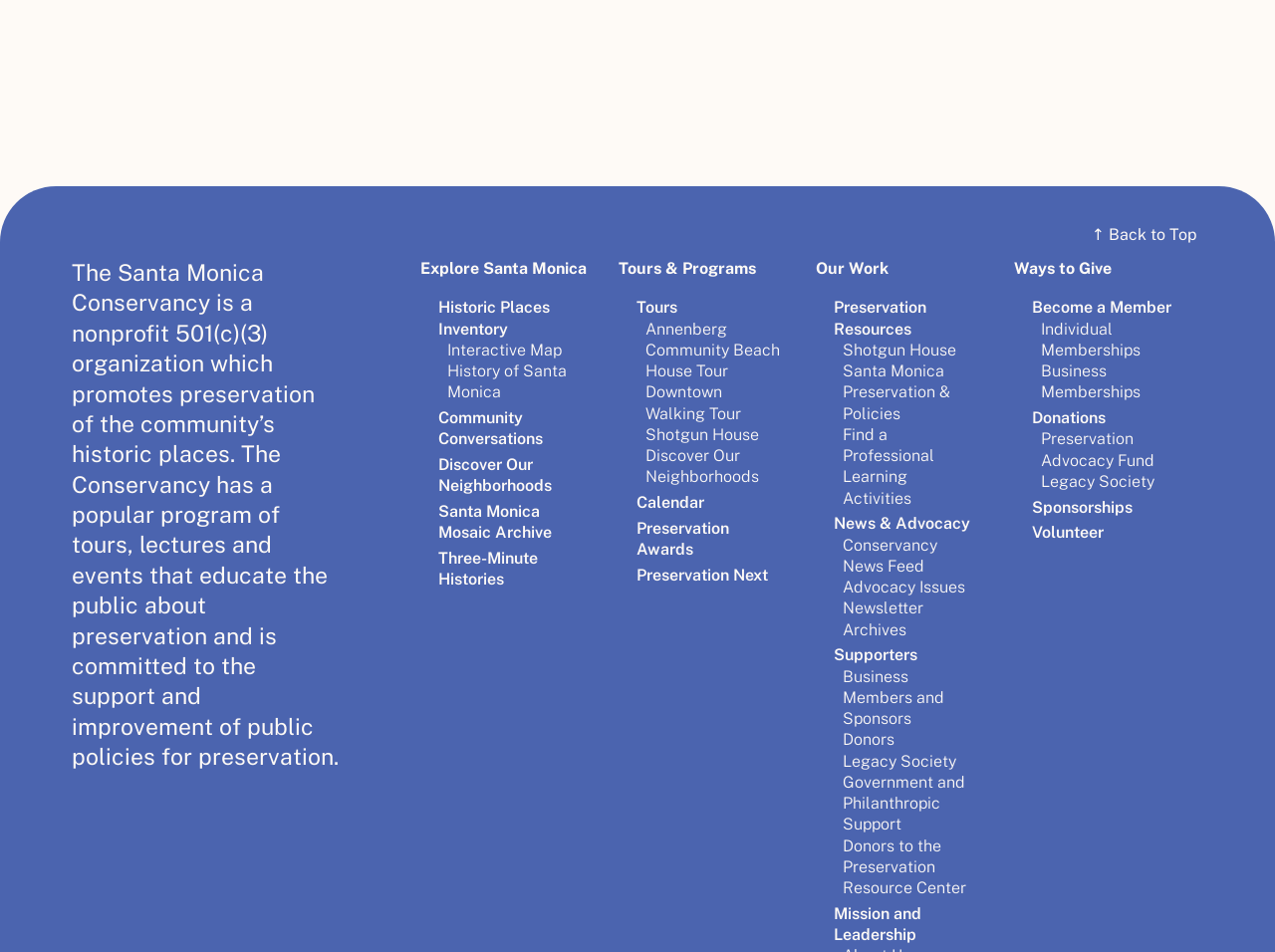Can you provide the bounding box coordinates for the element that should be clicked to implement the instruction: "Become a member"?

[0.81, 0.313, 0.919, 0.333]